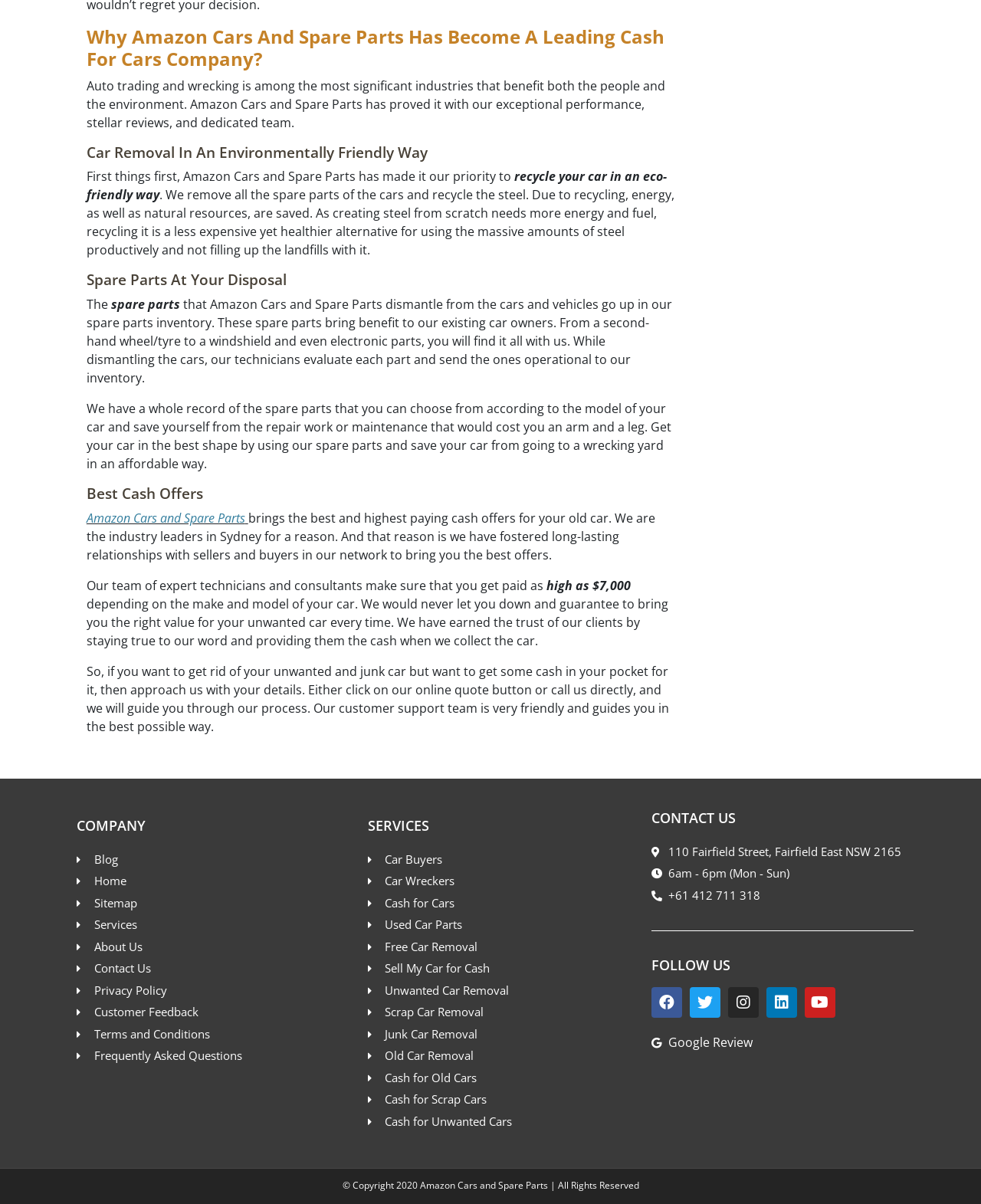Locate the bounding box of the UI element based on this description: "Amazon Cars and Spare Parts". Provide four float numbers between 0 and 1 as [left, top, right, bottom].

[0.088, 0.423, 0.25, 0.437]